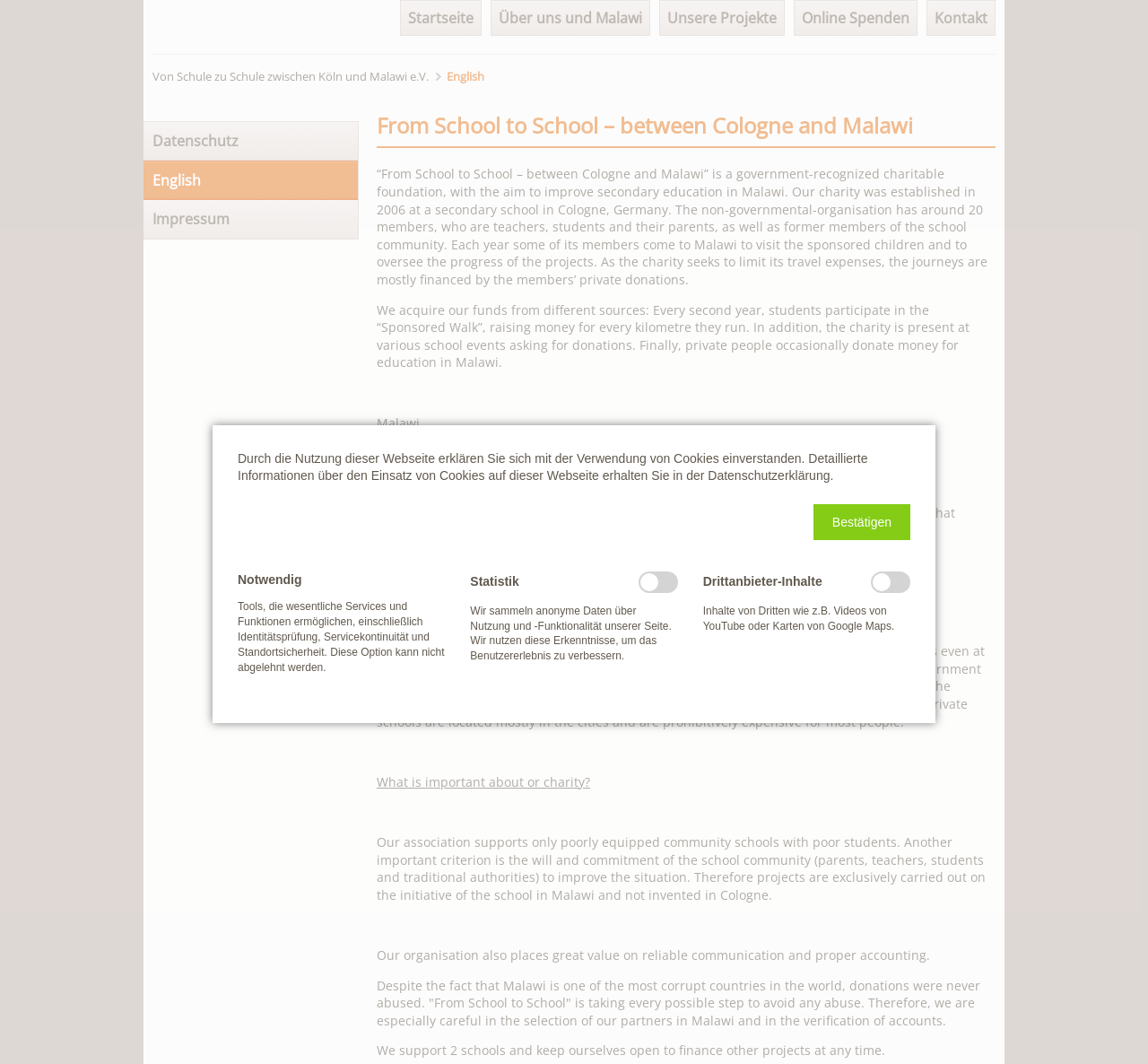Answer the following in one word or a short phrase: 
What is the purpose of the 'Sponsored Walk' event?

Raising money for education in Malawi